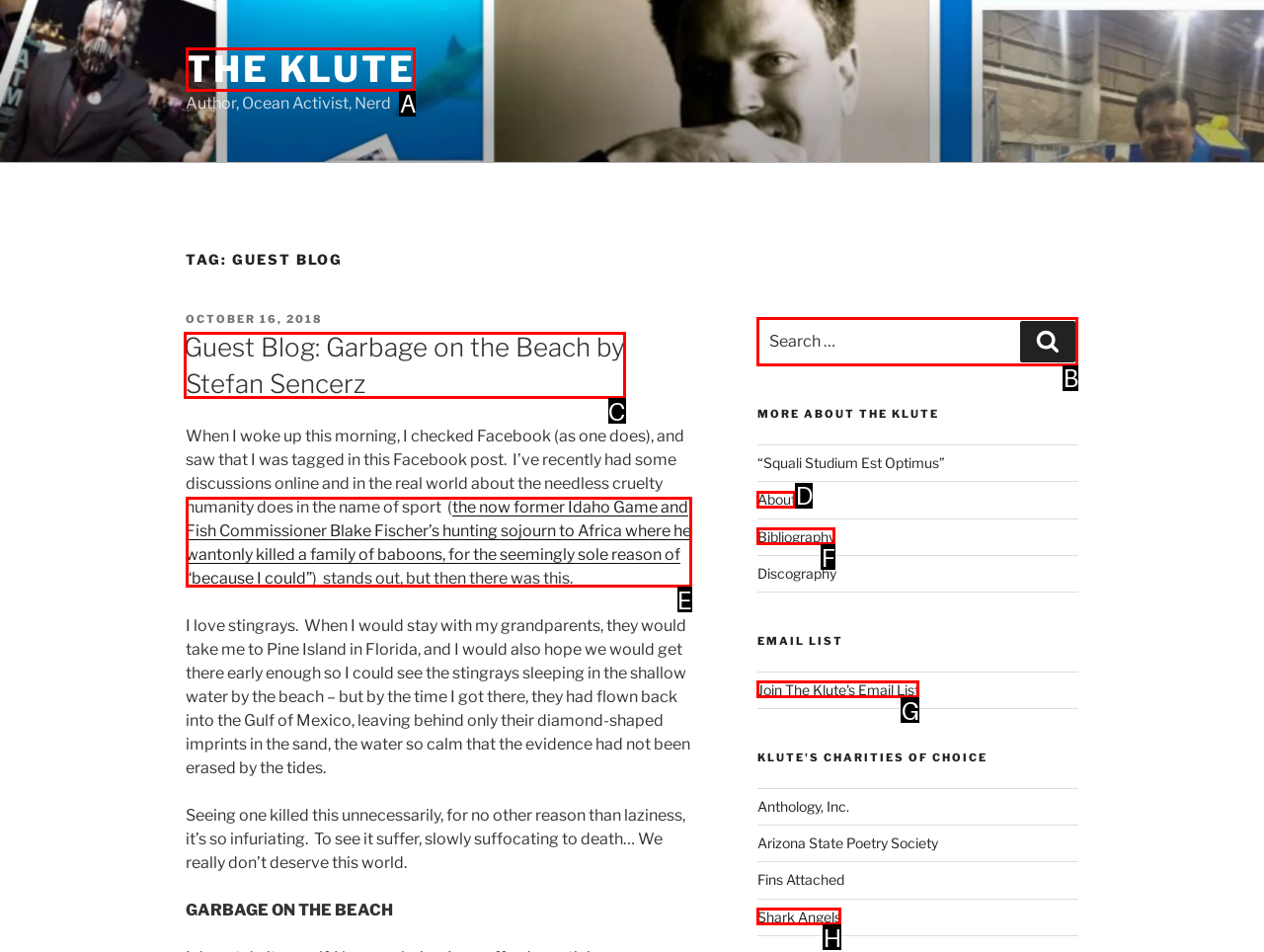From the given choices, which option should you click to complete this task: Search for a topic? Answer with the letter of the correct option.

B